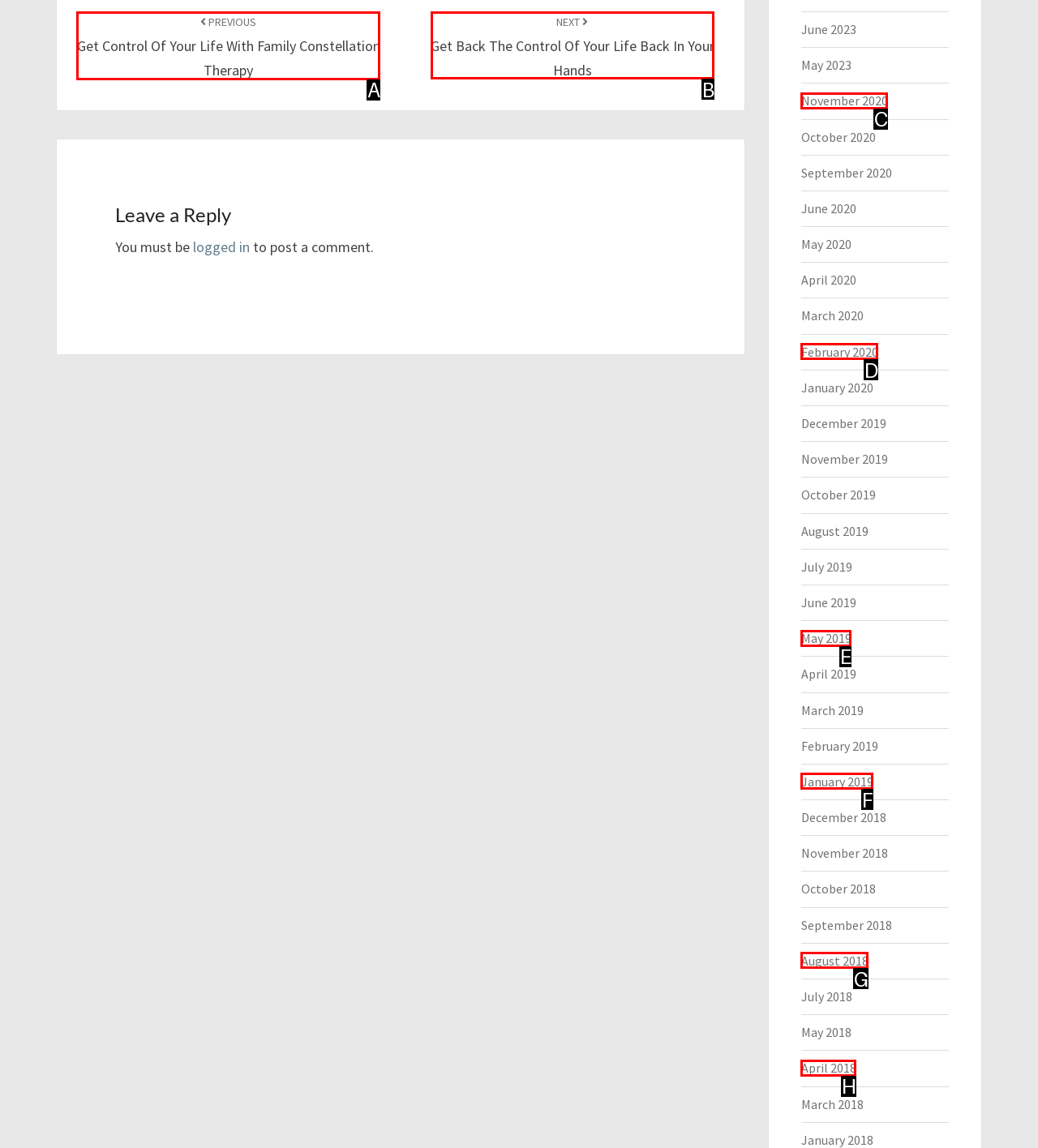Select the HTML element that should be clicked to accomplish the task: Get the Android App Reply with the corresponding letter of the option.

None